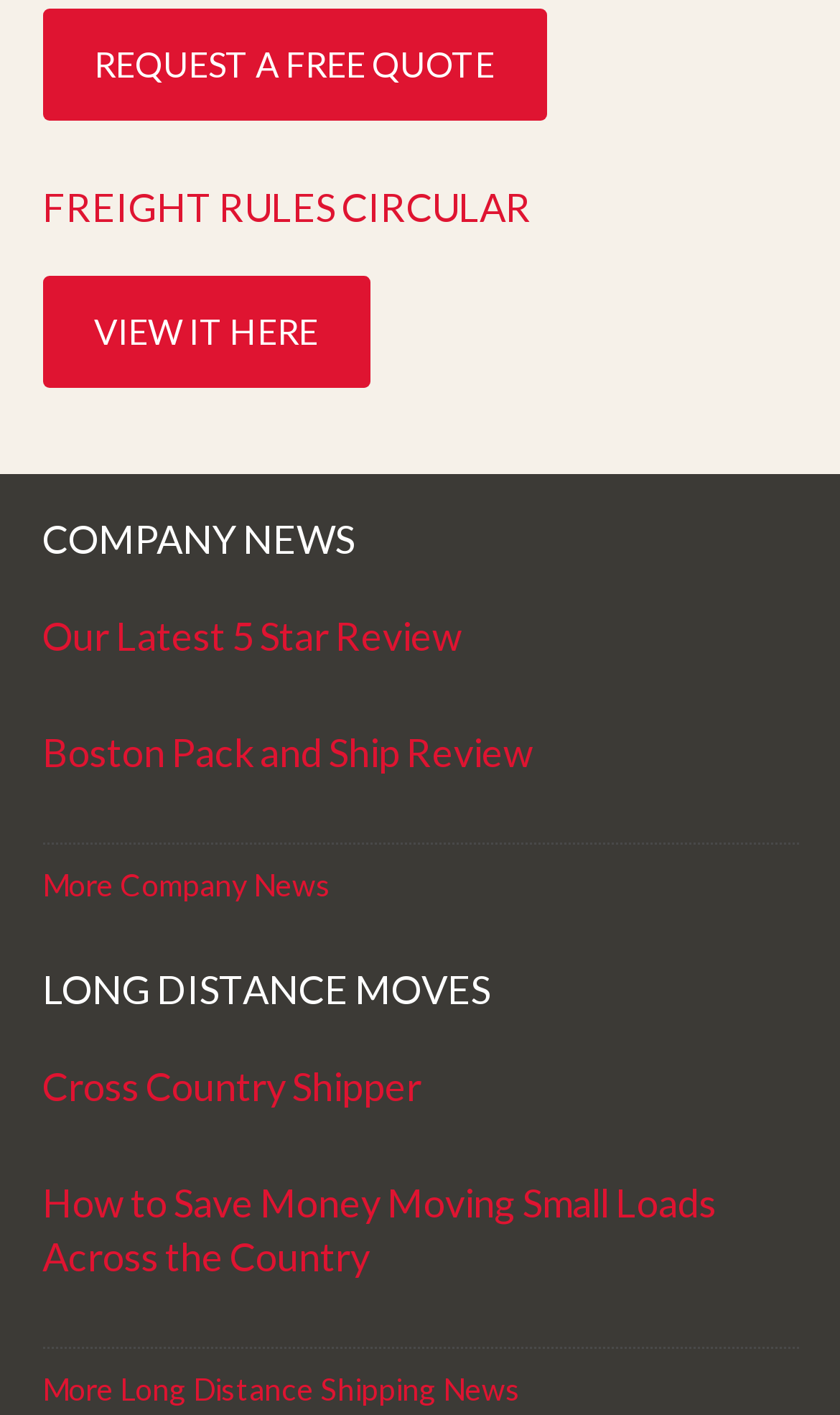What is the first link on the webpage?
Please give a detailed and elaborate answer to the question based on the image.

The first link on the webpage is 'REQUEST A FREE QUOTE' which is located at the top of the page with a bounding box of [0.05, 0.007, 0.65, 0.086].